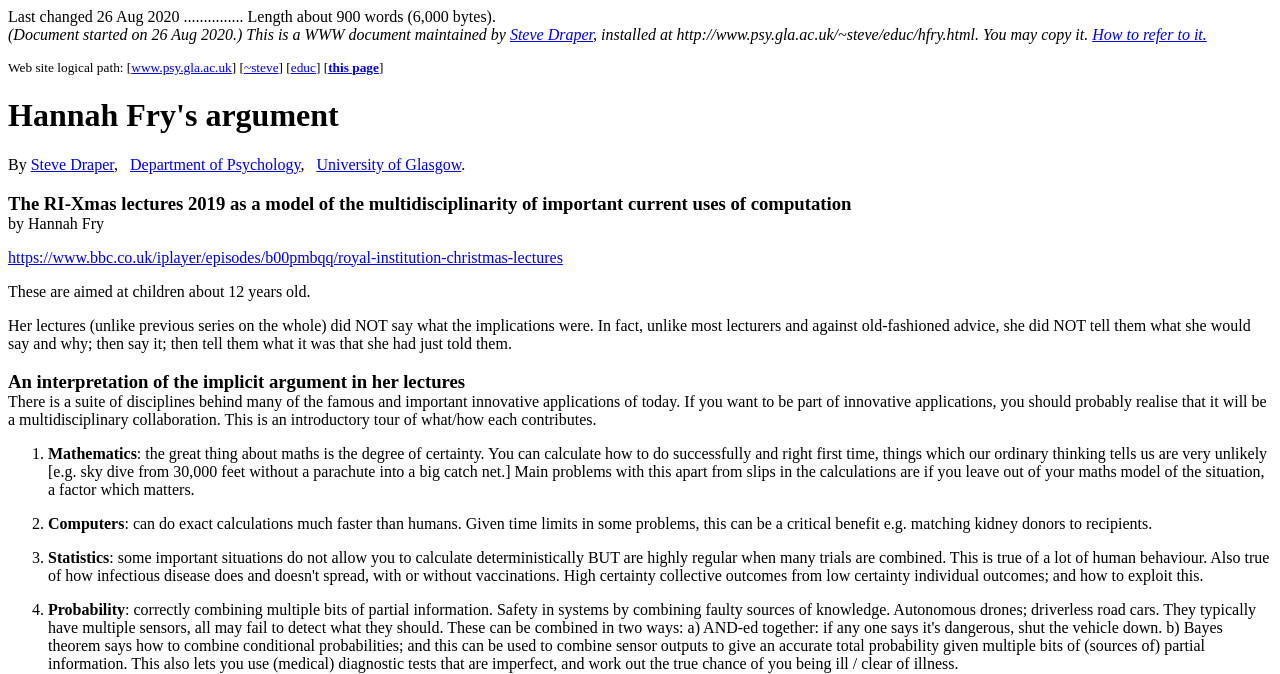Identify the bounding box coordinates of the element to click to follow this instruction: 'Watch the Royal Institution Christmas lectures on BBC iPlayer'. Ensure the coordinates are four float values between 0 and 1, provided as [left, top, right, bottom].

[0.006, 0.369, 0.44, 0.394]